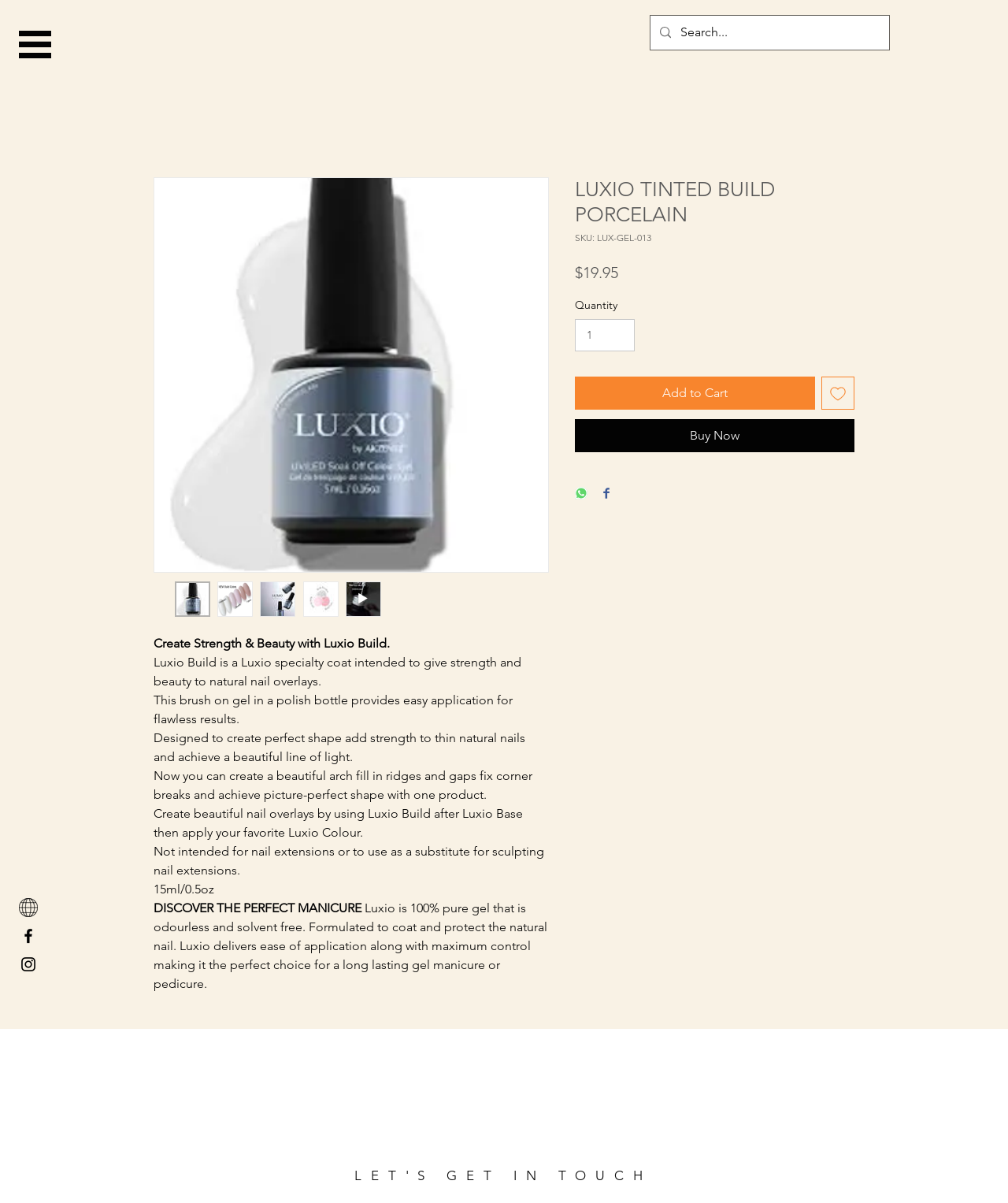Please identify the bounding box coordinates of the element that needs to be clicked to perform the following instruction: "Visit Facebook page".

[0.019, 0.77, 0.038, 0.786]